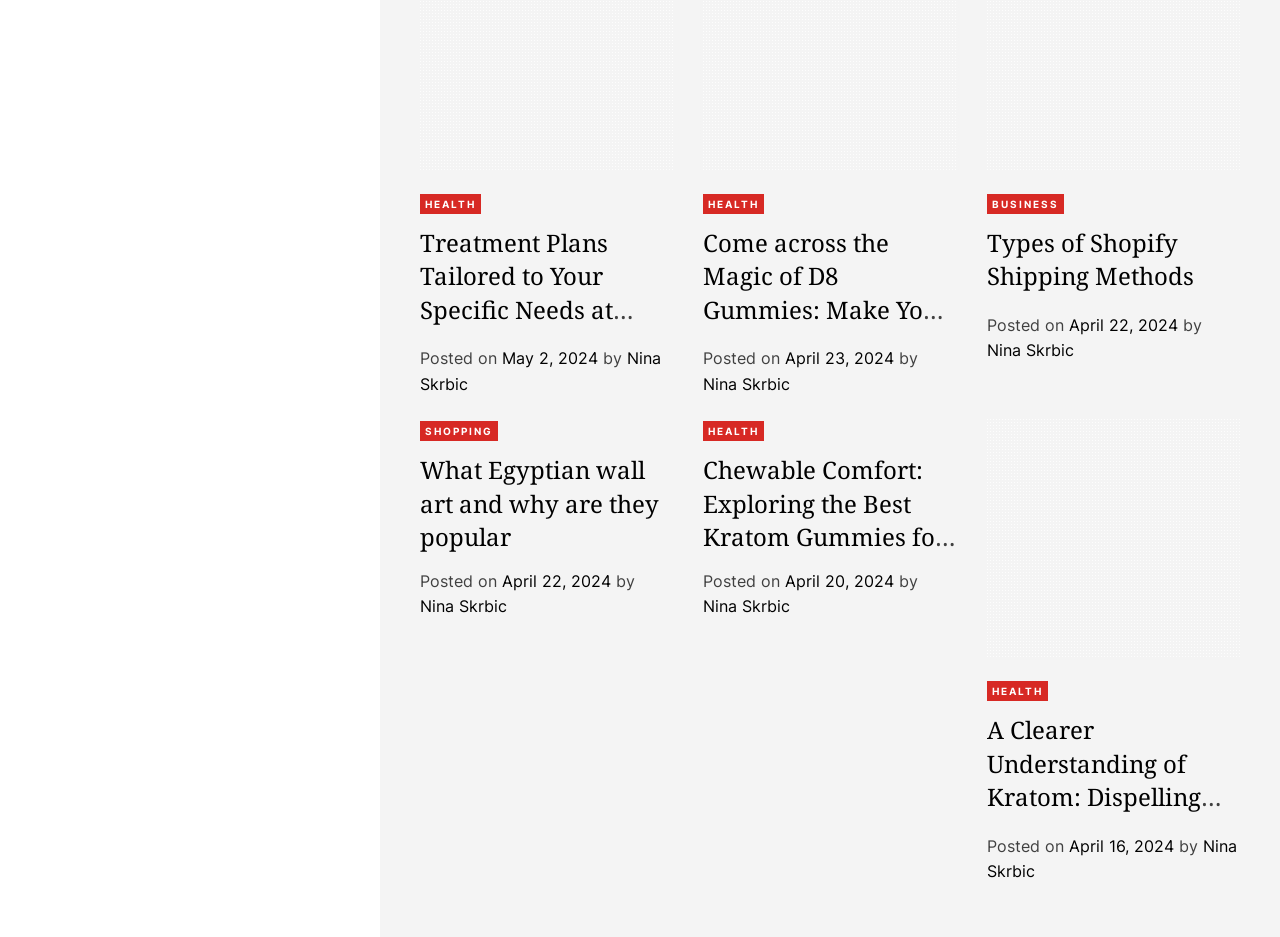Answer this question in one word or a short phrase: Who is the author of the last article?

Nina Skrbic